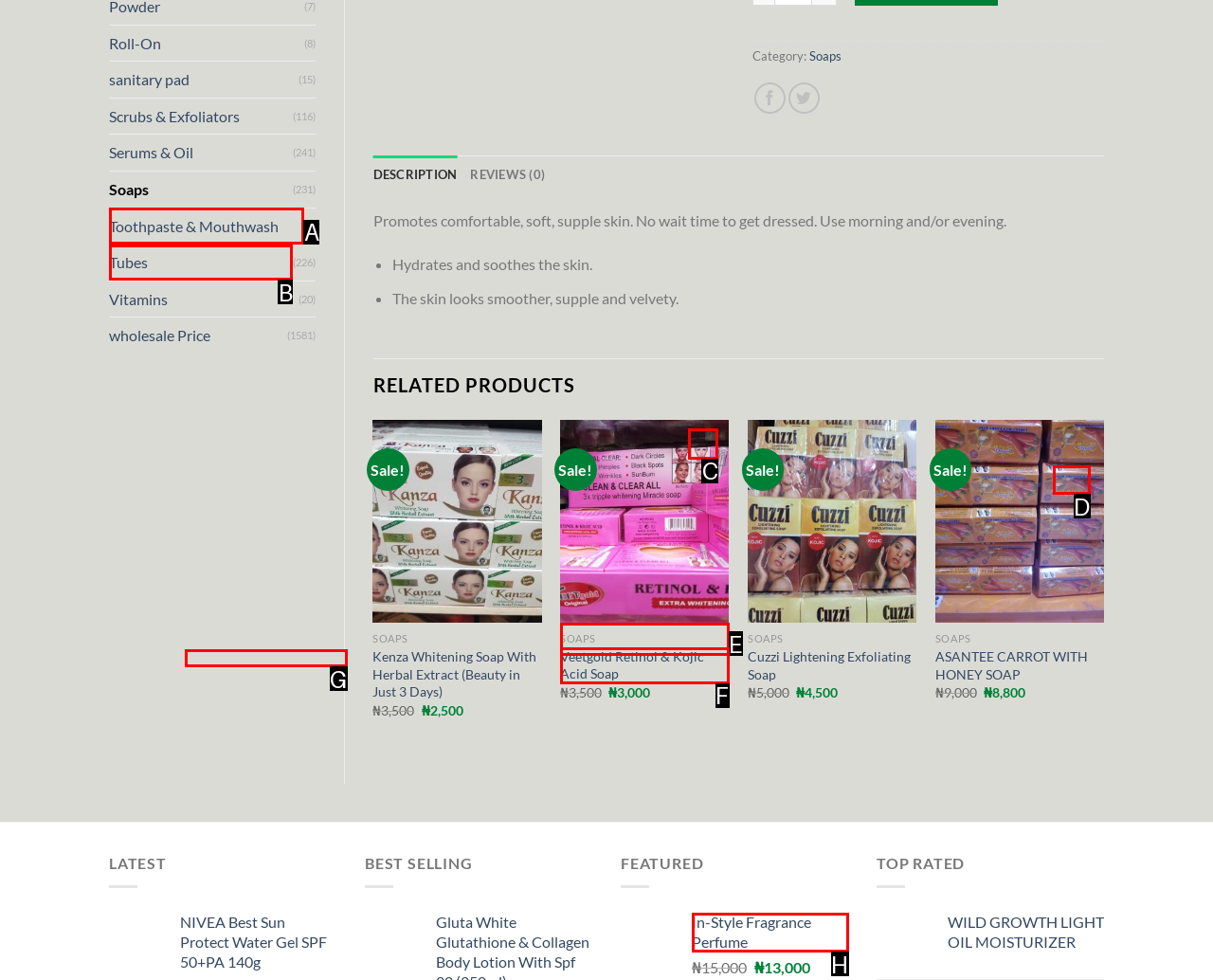Select the option that aligns with the description: Tubes
Respond with the letter of the correct choice from the given options.

B